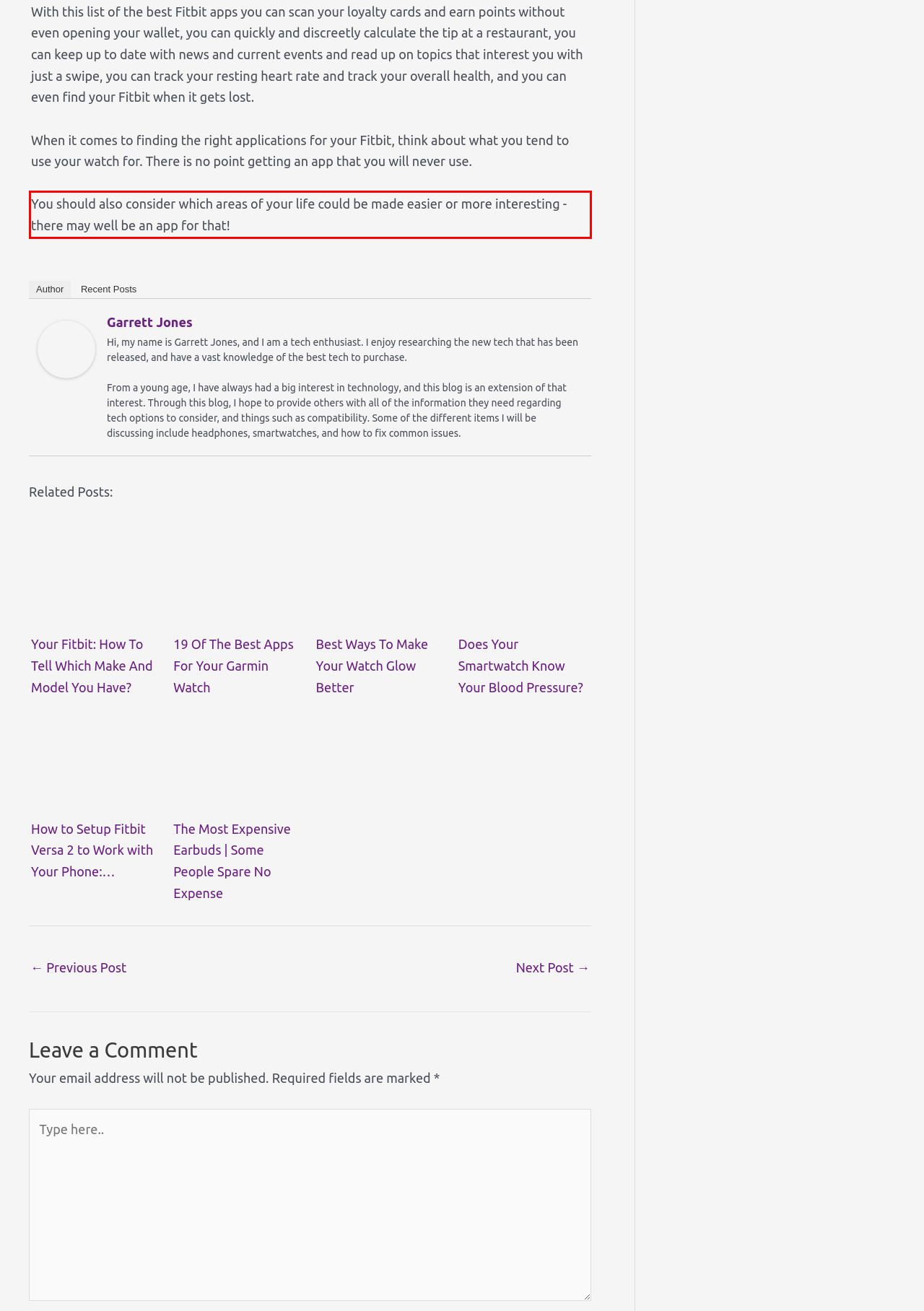In the screenshot of the webpage, find the red bounding box and perform OCR to obtain the text content restricted within this red bounding box.

You should also consider which areas of your life could be made easier or more interesting - there may well be an app for that!